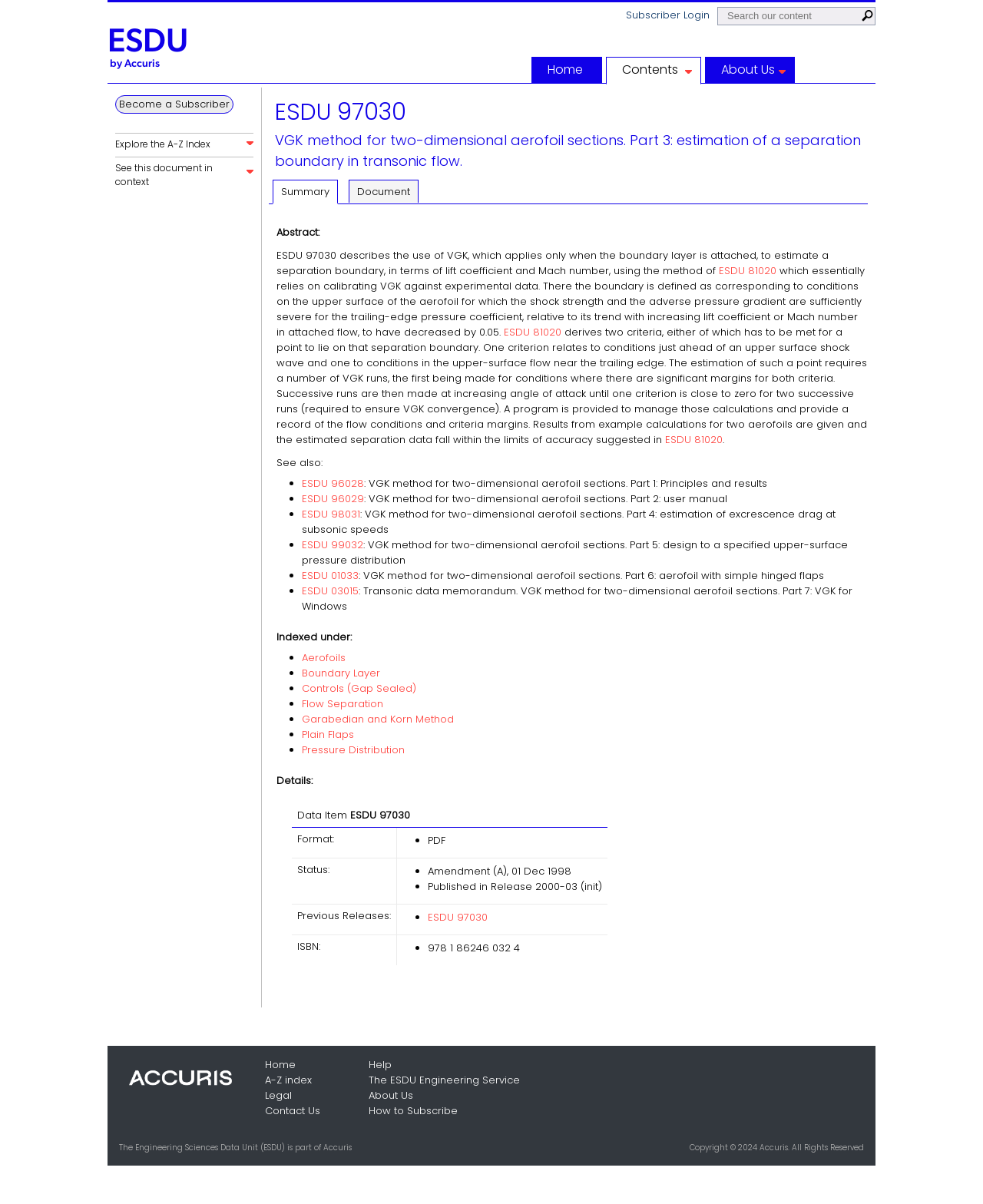Please mark the clickable region by giving the bounding box coordinates needed to complete this instruction: "Go to ESDU home".

[0.109, 0.021, 0.191, 0.048]